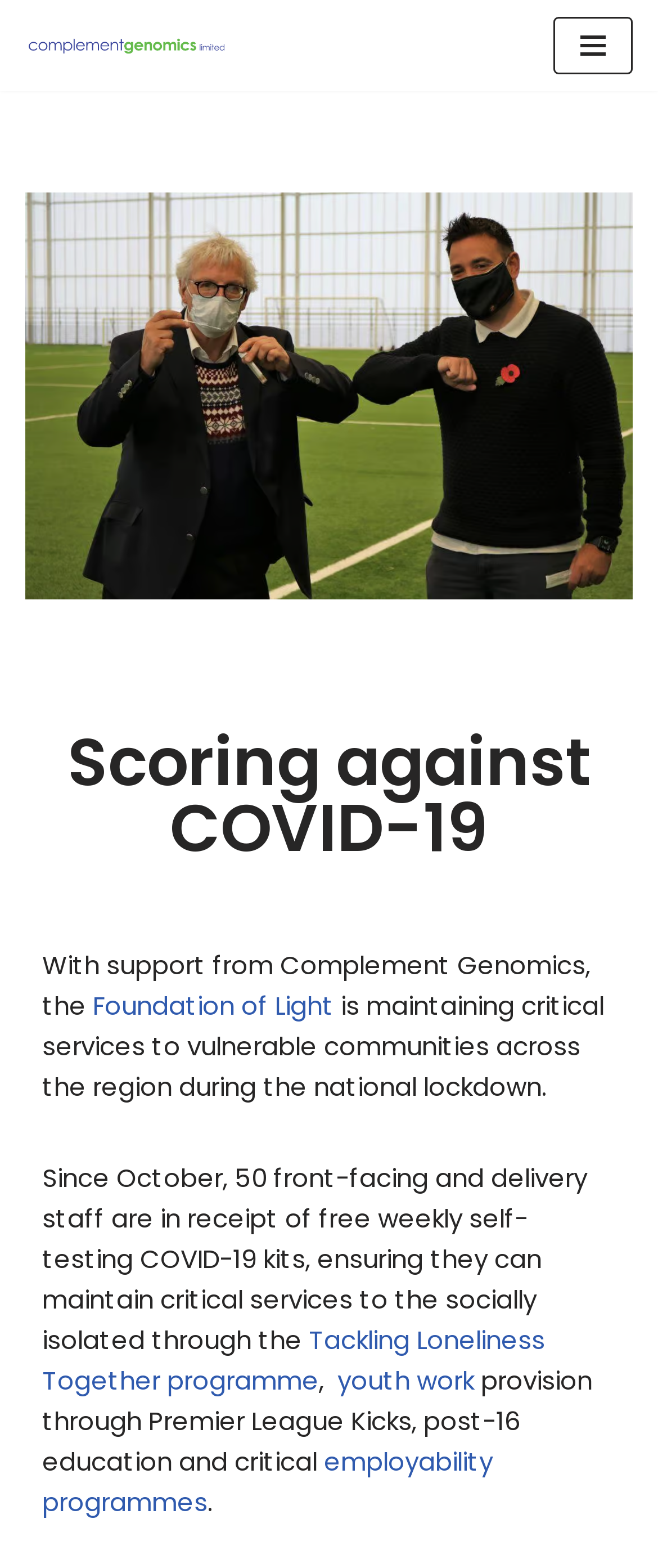What is the name of the programme focused on tackling loneliness?
From the details in the image, provide a complete and detailed answer to the question.

I found this information in the text on the webpage, which mentions that the Foundation of Light is maintaining critical services to the socially isolated through the Tackling Loneliness Together programme.